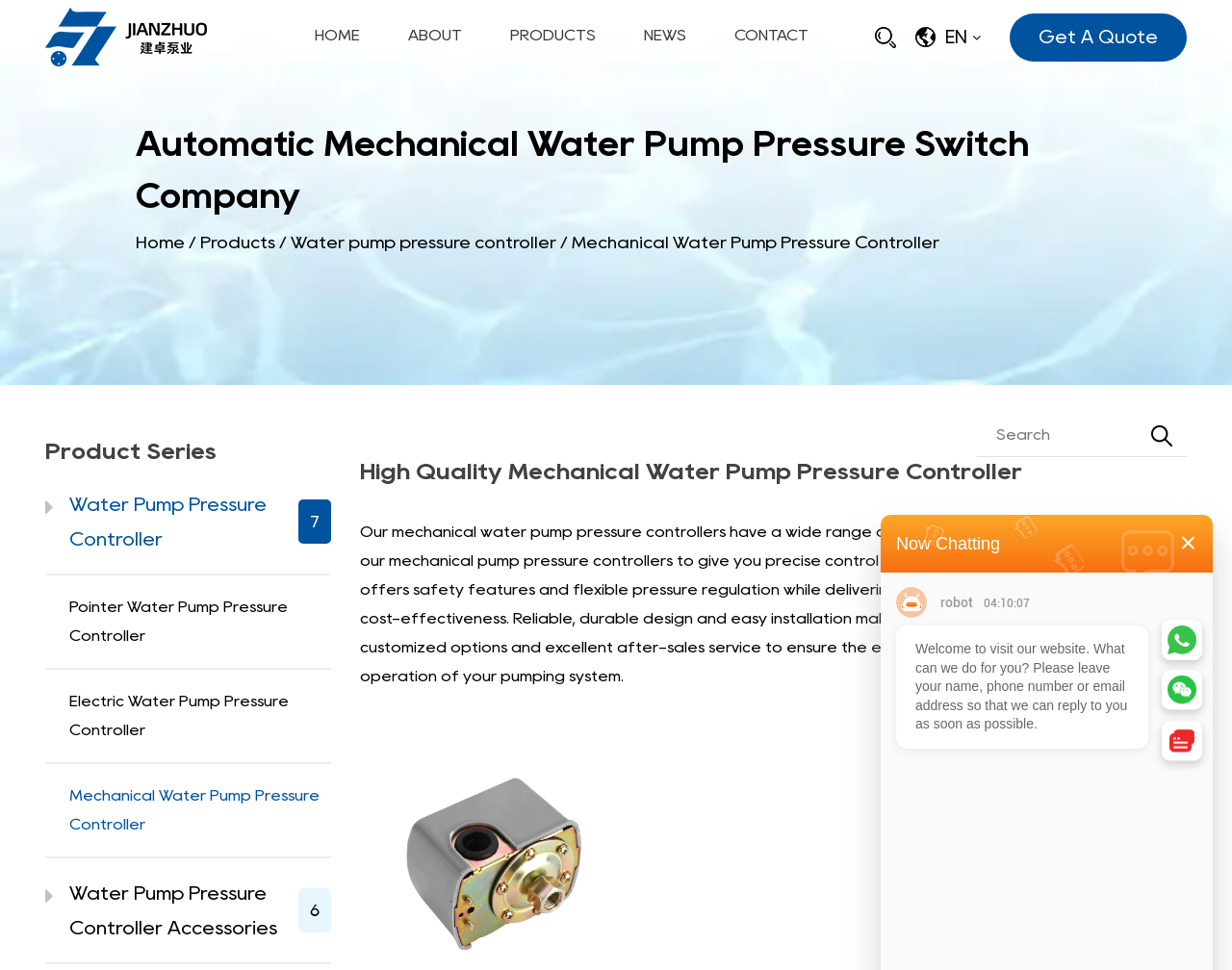Using the element description: "Pointer Water Pump Pressure Controller", determine the bounding box coordinates for the specified UI element. The coordinates should be four float numbers between 0 and 1, [left, top, right, bottom].

[0.037, 0.594, 0.268, 0.691]